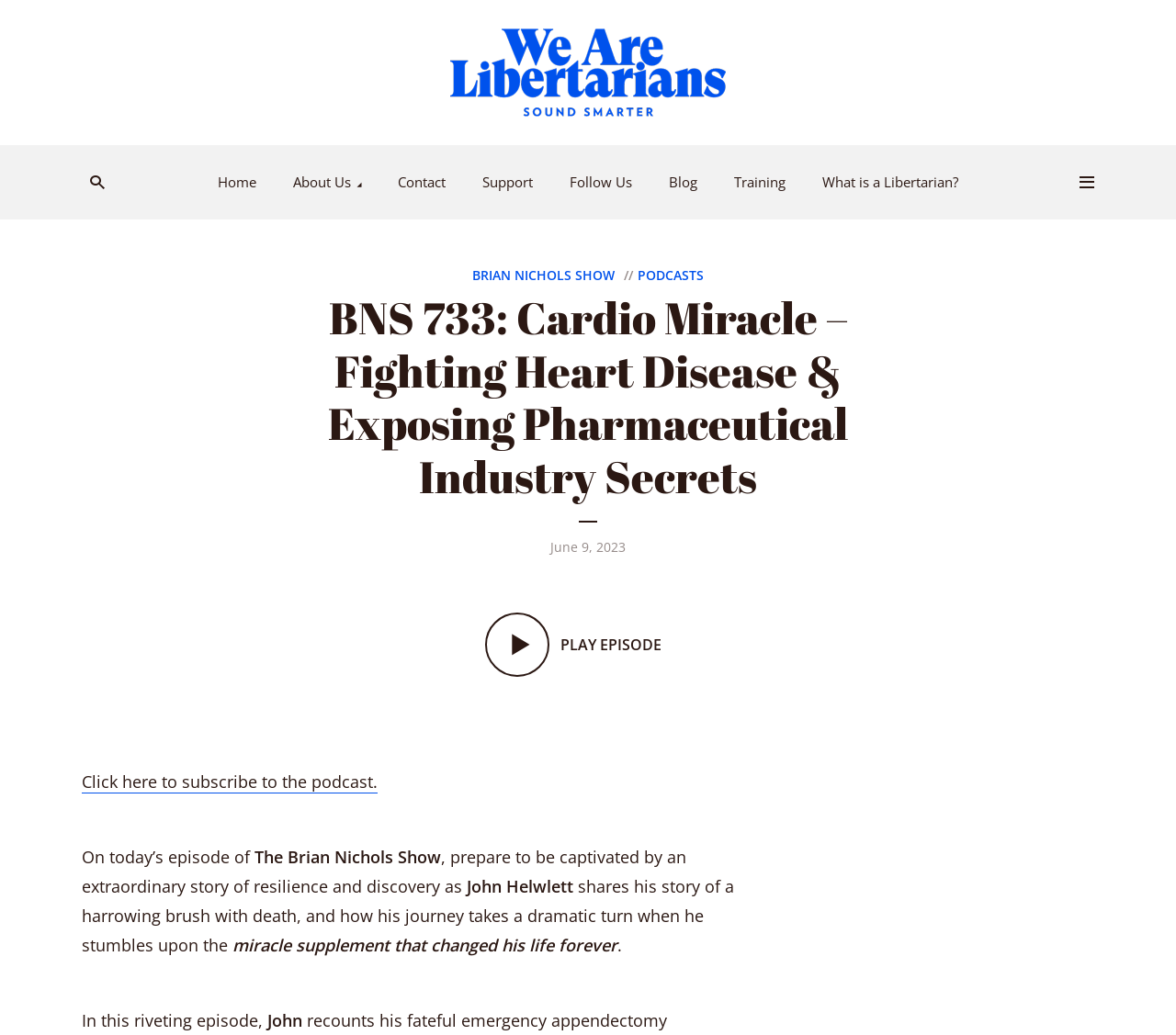Identify the bounding box coordinates of the area you need to click to perform the following instruction: "Click on the 'Home' link".

[0.185, 0.154, 0.218, 0.198]